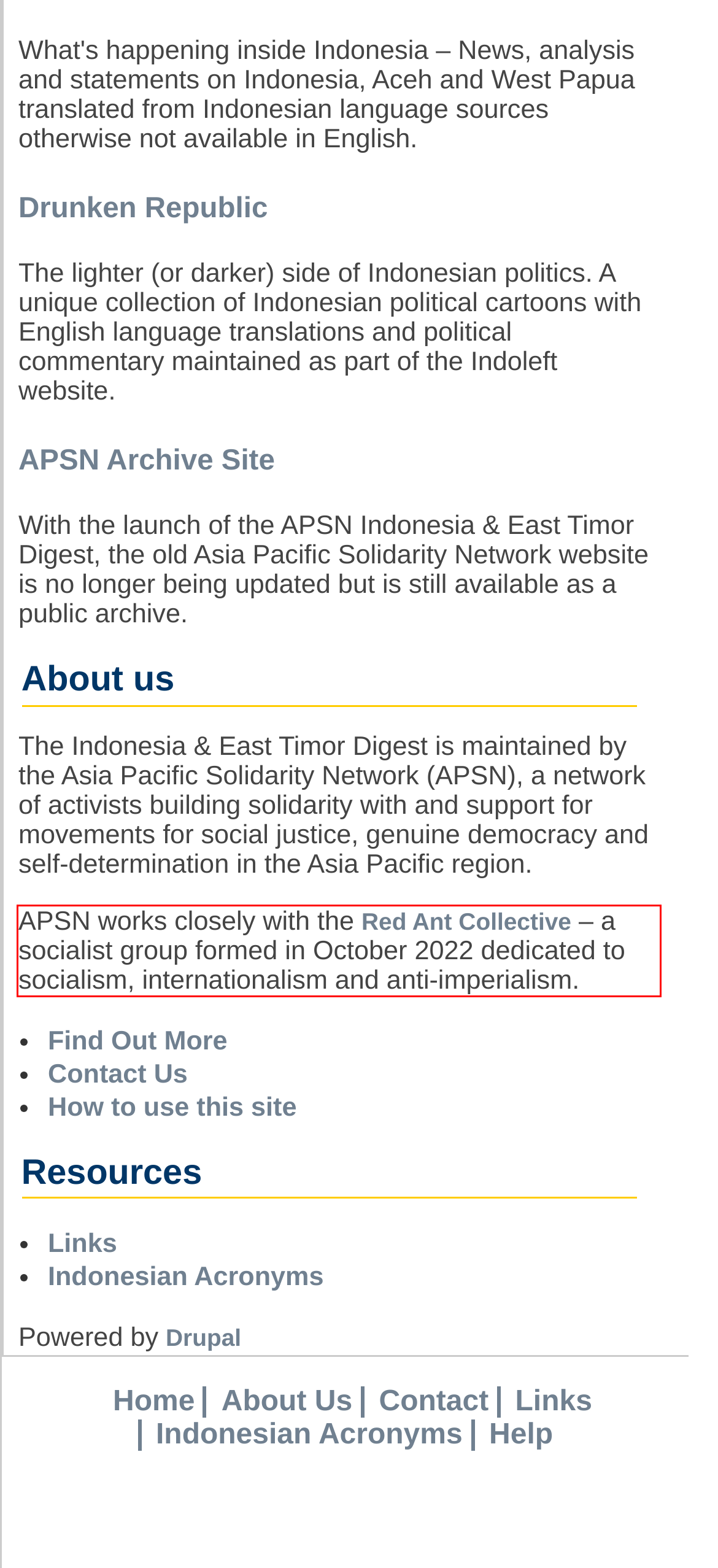Please use OCR to extract the text content from the red bounding box in the provided webpage screenshot.

APSN works closely with the Red Ant Collective – a socialist group formed in October 2022 dedicated to socialism, internationalism and anti-imperialism.